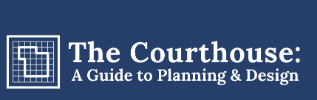Use one word or a short phrase to answer the question provided: 
What is the purpose of the content?

a resource for planning and design